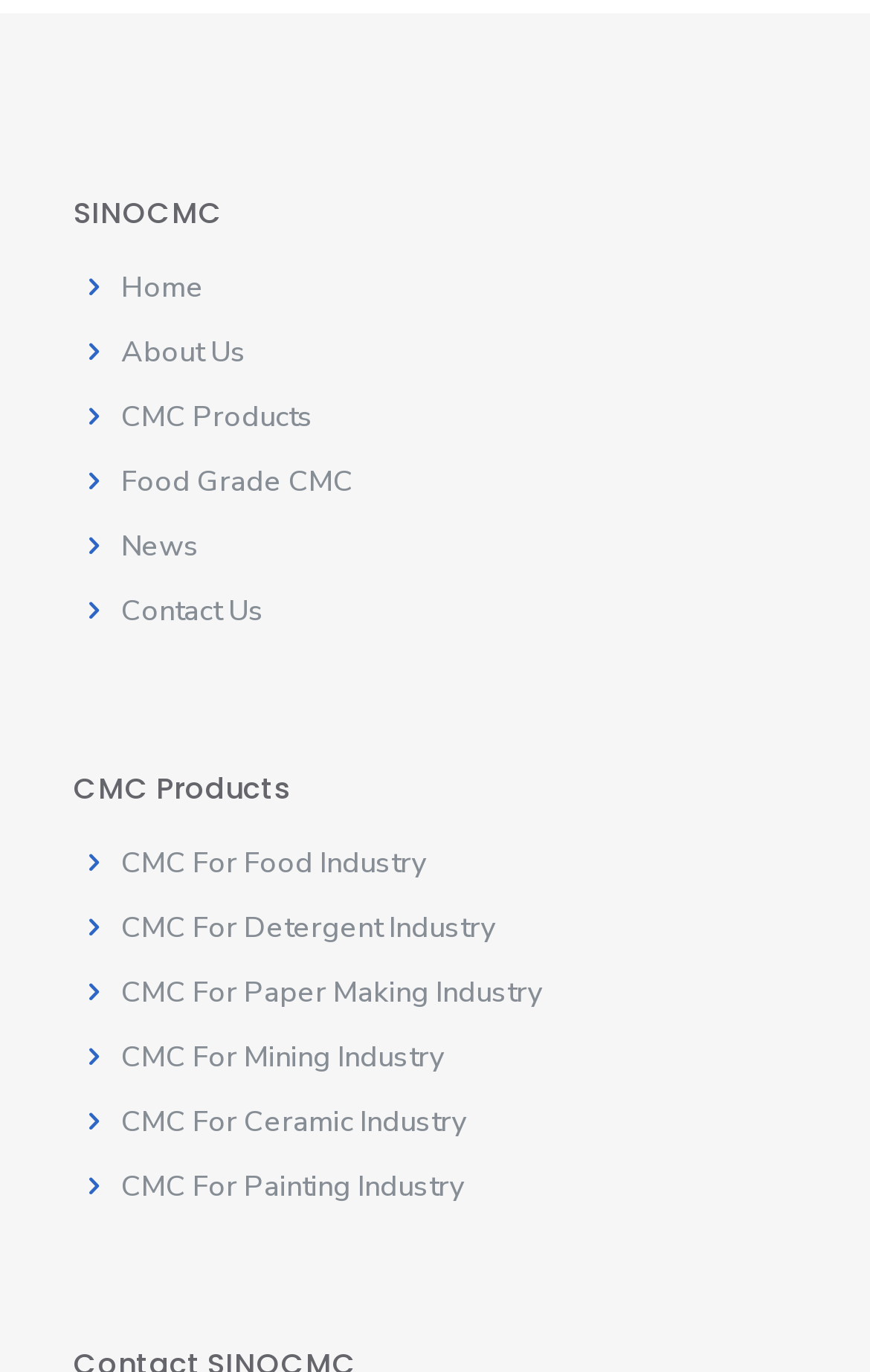Predict the bounding box coordinates of the UI element that matches this description: "News". The coordinates should be in the format [left, top, right, bottom] with each value between 0 and 1.

[0.139, 0.384, 0.229, 0.413]